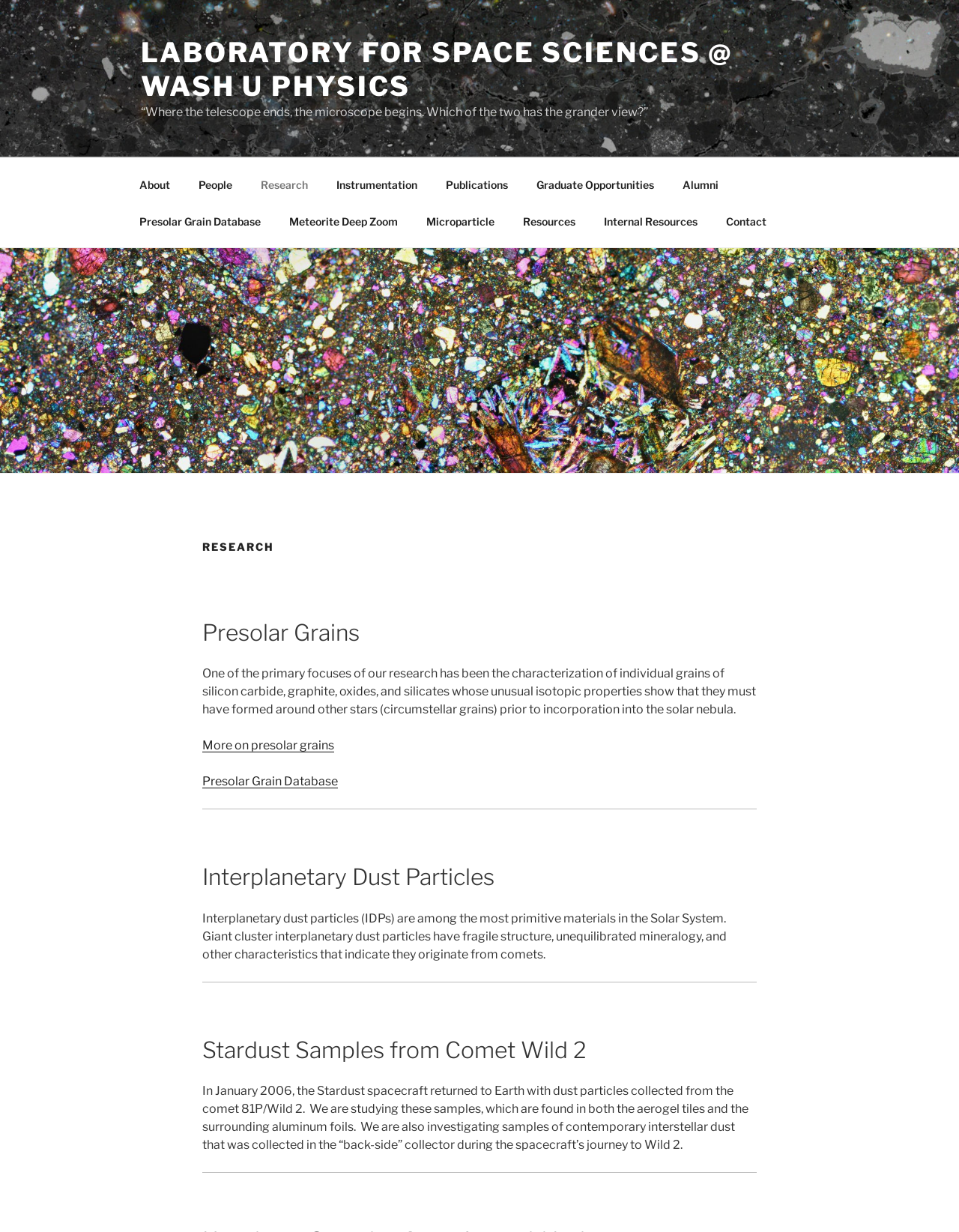Reply to the question with a brief word or phrase: What is the primary focus of the laboratory's research?

Presolar grains